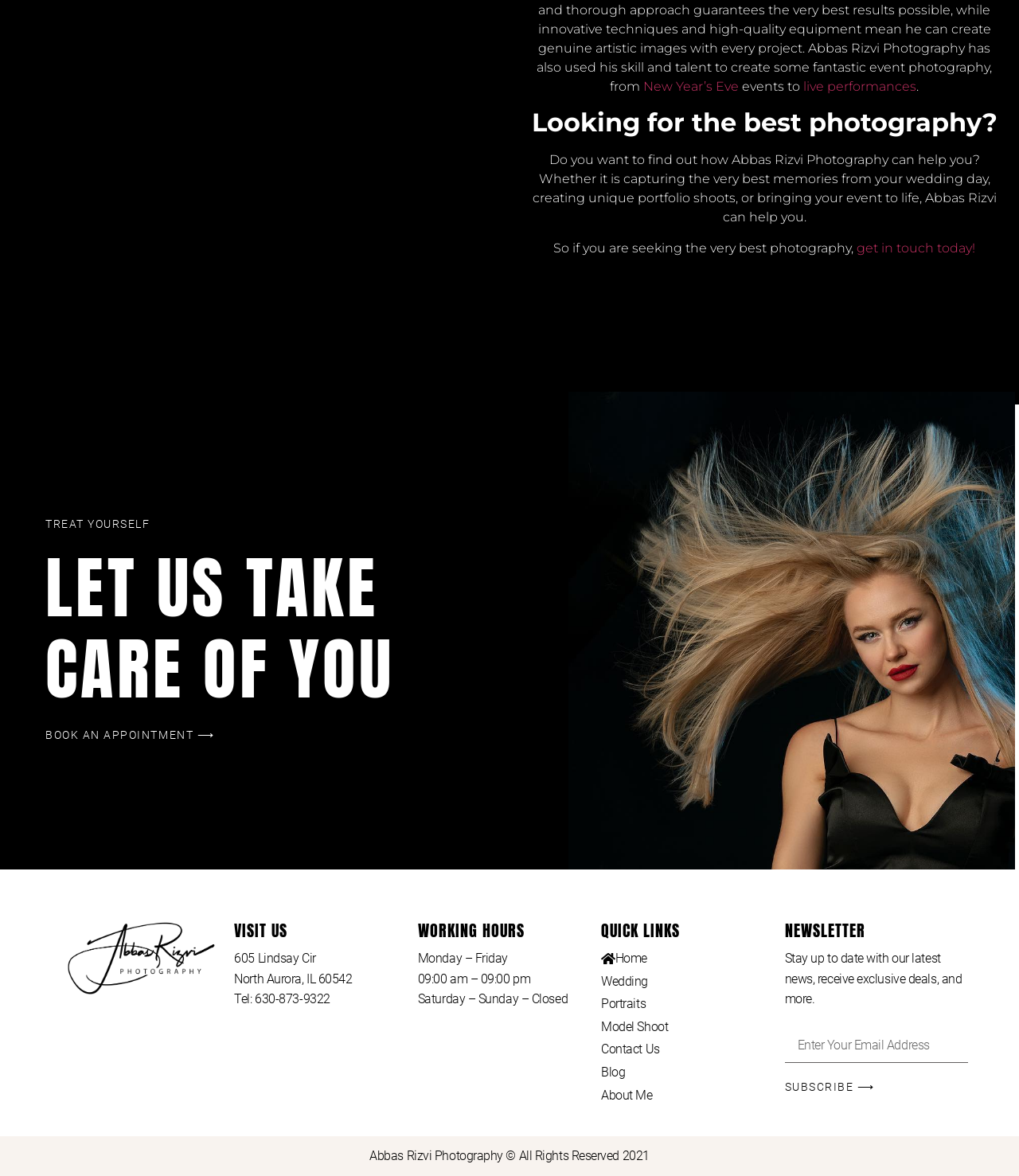Answer the question briefly using a single word or phrase: 
What is the address of the photography studio?

605 Lindsay Cir, North Aurora, IL 60542